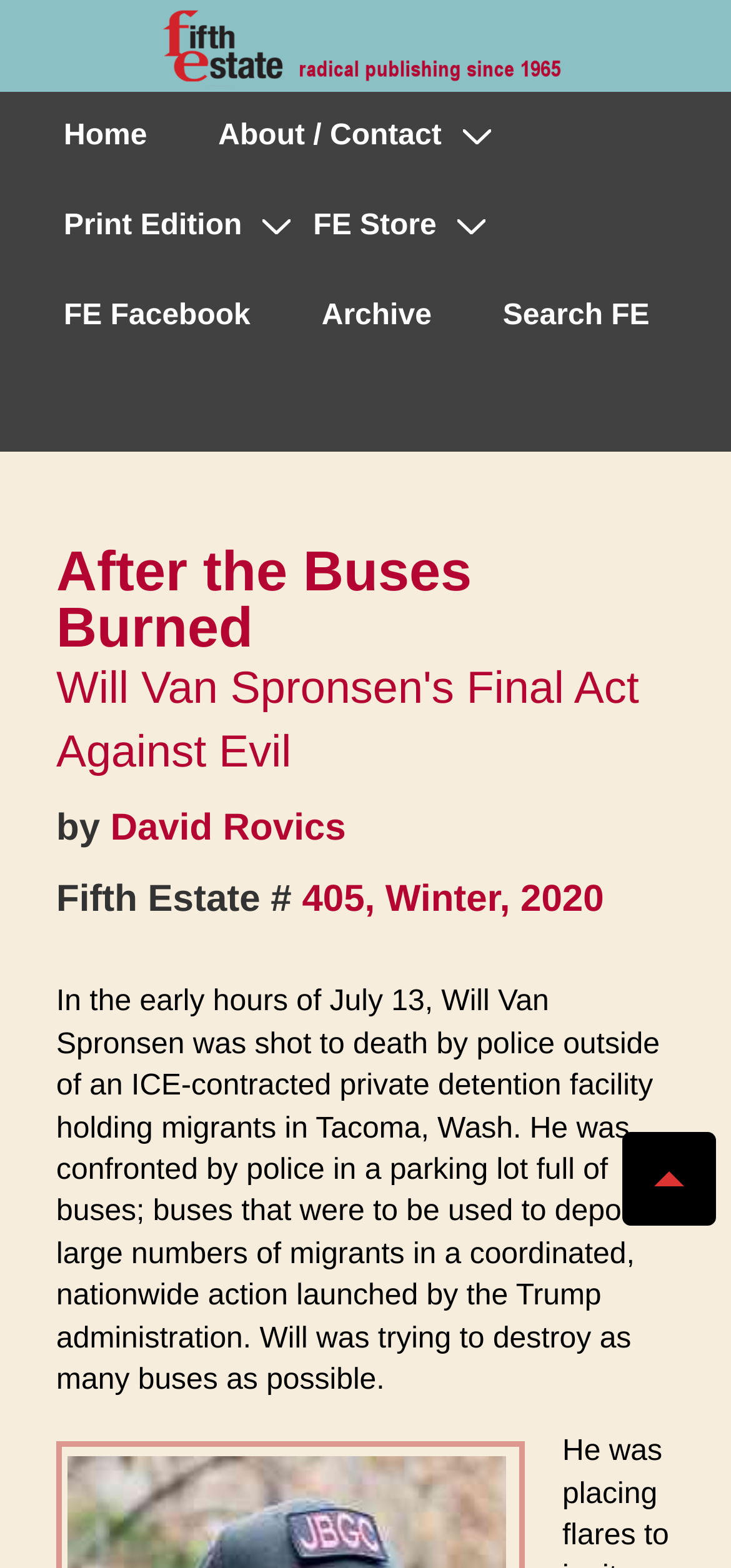Identify the bounding box coordinates of the clickable region to carry out the given instruction: "Click the Fifth Estate logo".

[0.218, 0.0, 0.782, 0.059]